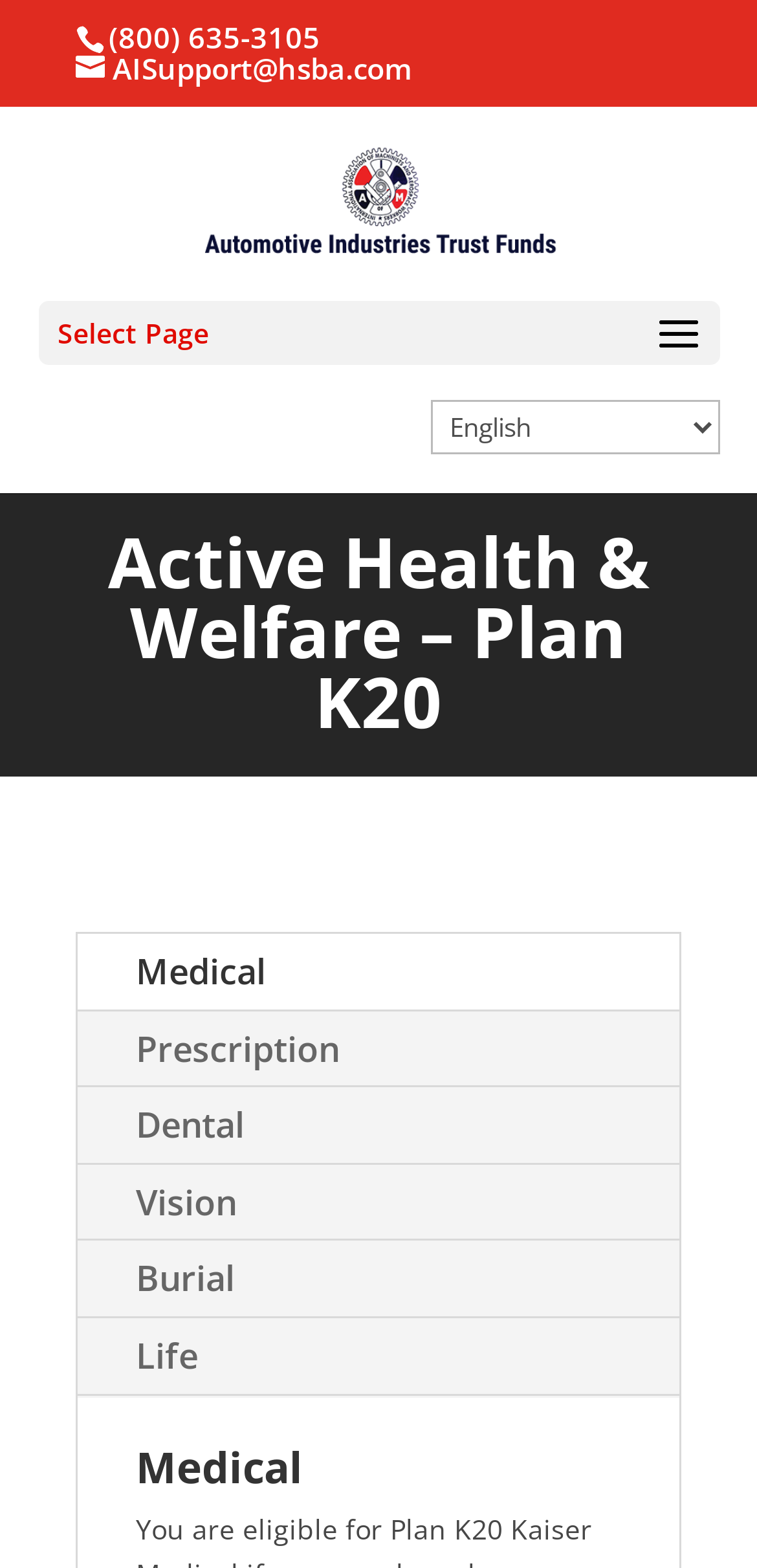Determine the bounding box coordinates of the region that needs to be clicked to achieve the task: "Visit the Automotive Industries Trust Funds website".

[0.261, 0.115, 0.749, 0.139]